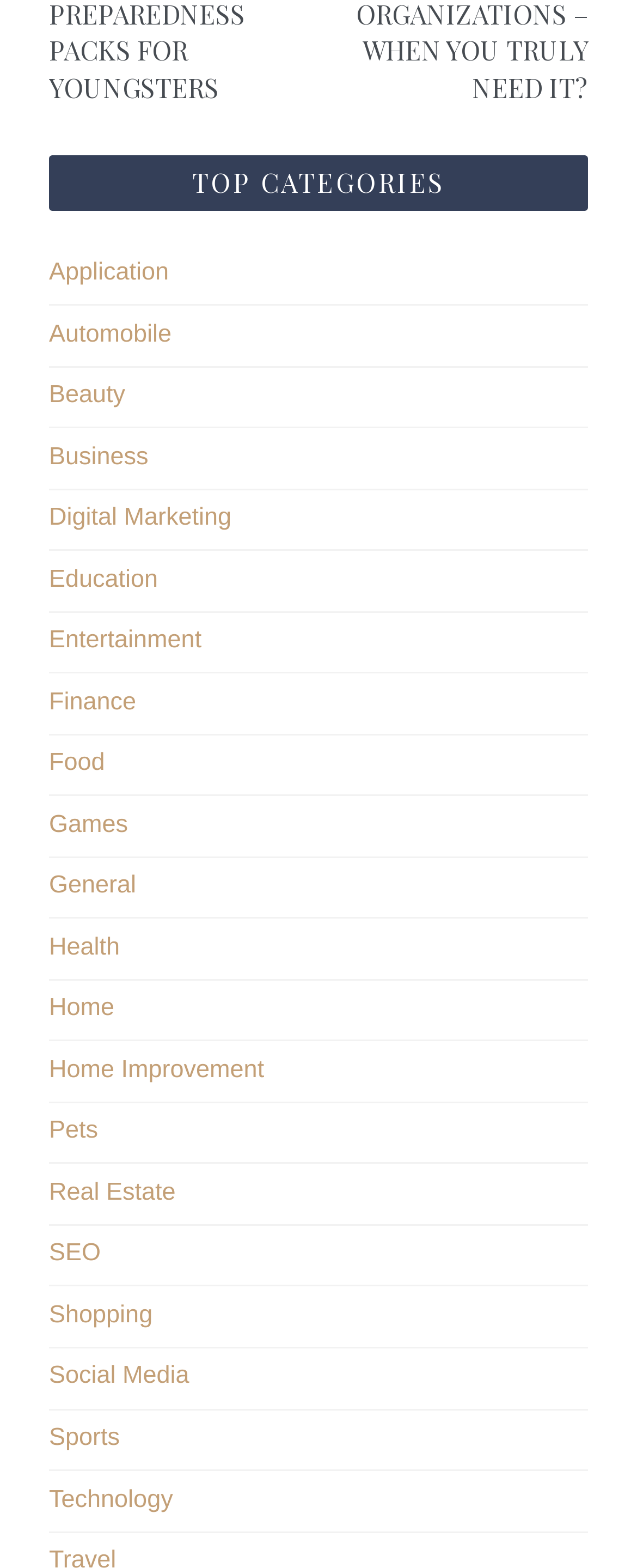Identify the bounding box for the described UI element. Provide the coordinates in (top-left x, top-left y, bottom-right x, bottom-right y) format with values ranging from 0 to 1: Home Improvement

[0.077, 0.673, 0.415, 0.691]